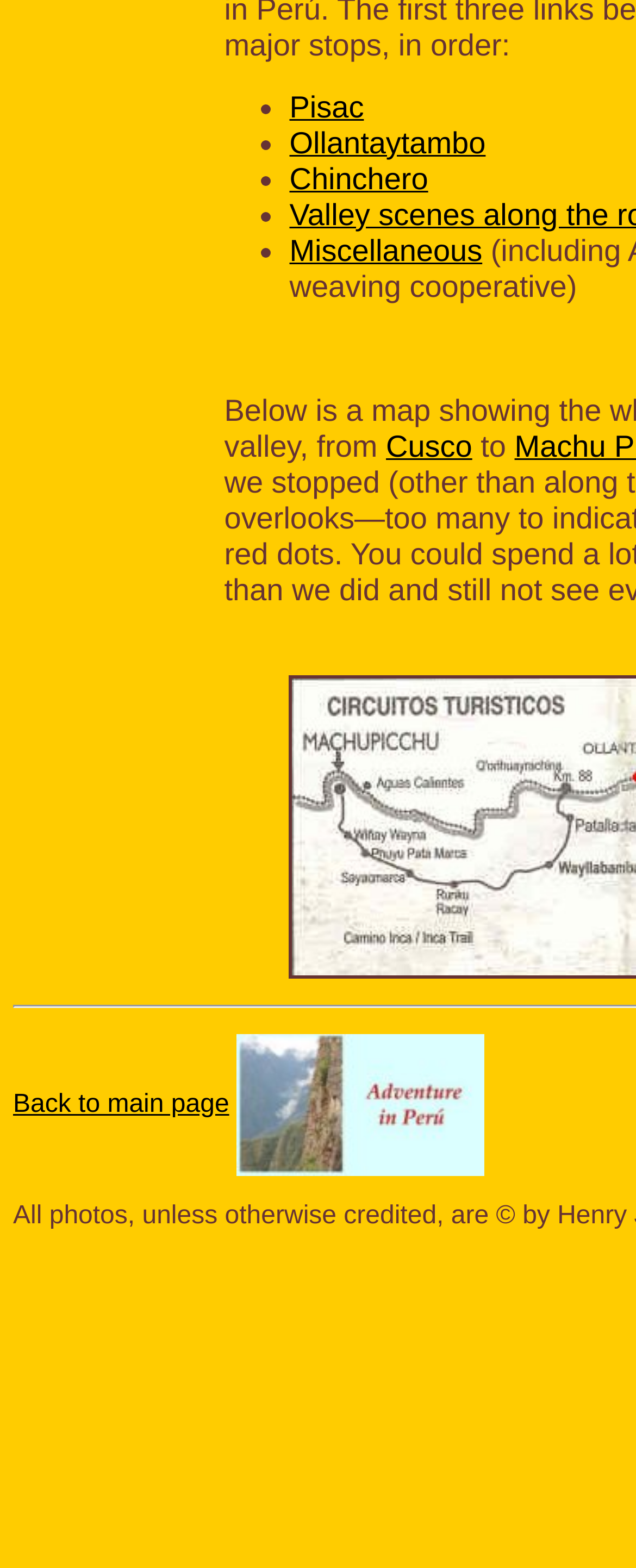Provide the bounding box coordinates for the UI element described in this sentence: "Back to main page". The coordinates should be four float values between 0 and 1, i.e., [left, top, right, bottom].

[0.021, 0.696, 0.36, 0.713]